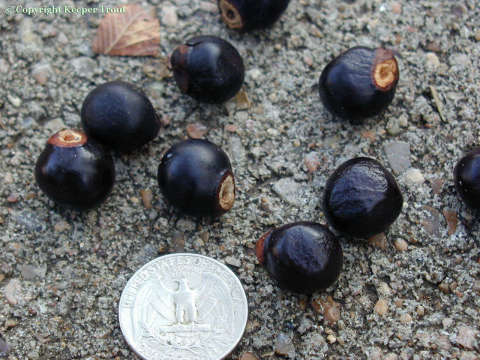Please answer the following question using a single word or phrase: What is unique about the seeds of Ungnadia speciosa?

their striking appearance